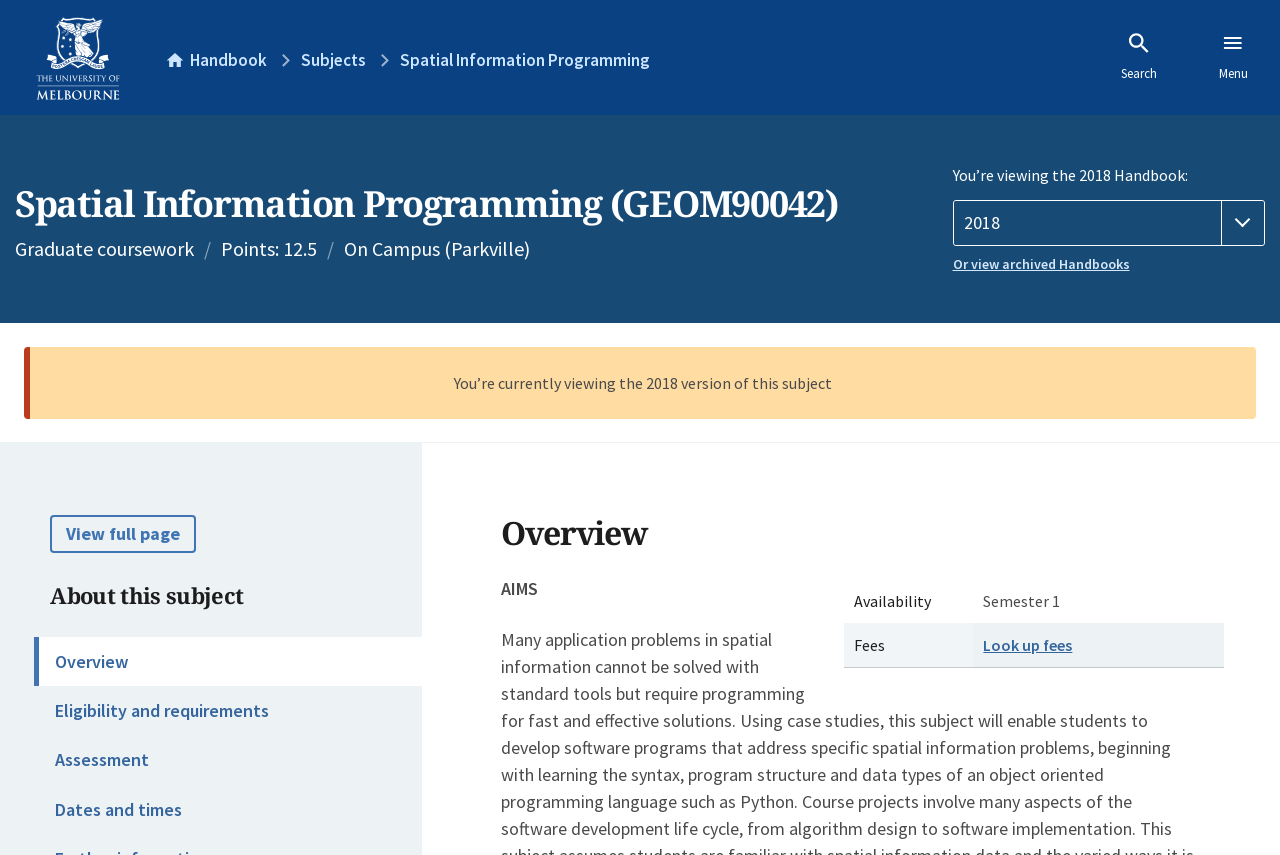Specify the bounding box coordinates of the area that needs to be clicked to achieve the following instruction: "View HOME DECOR category".

None